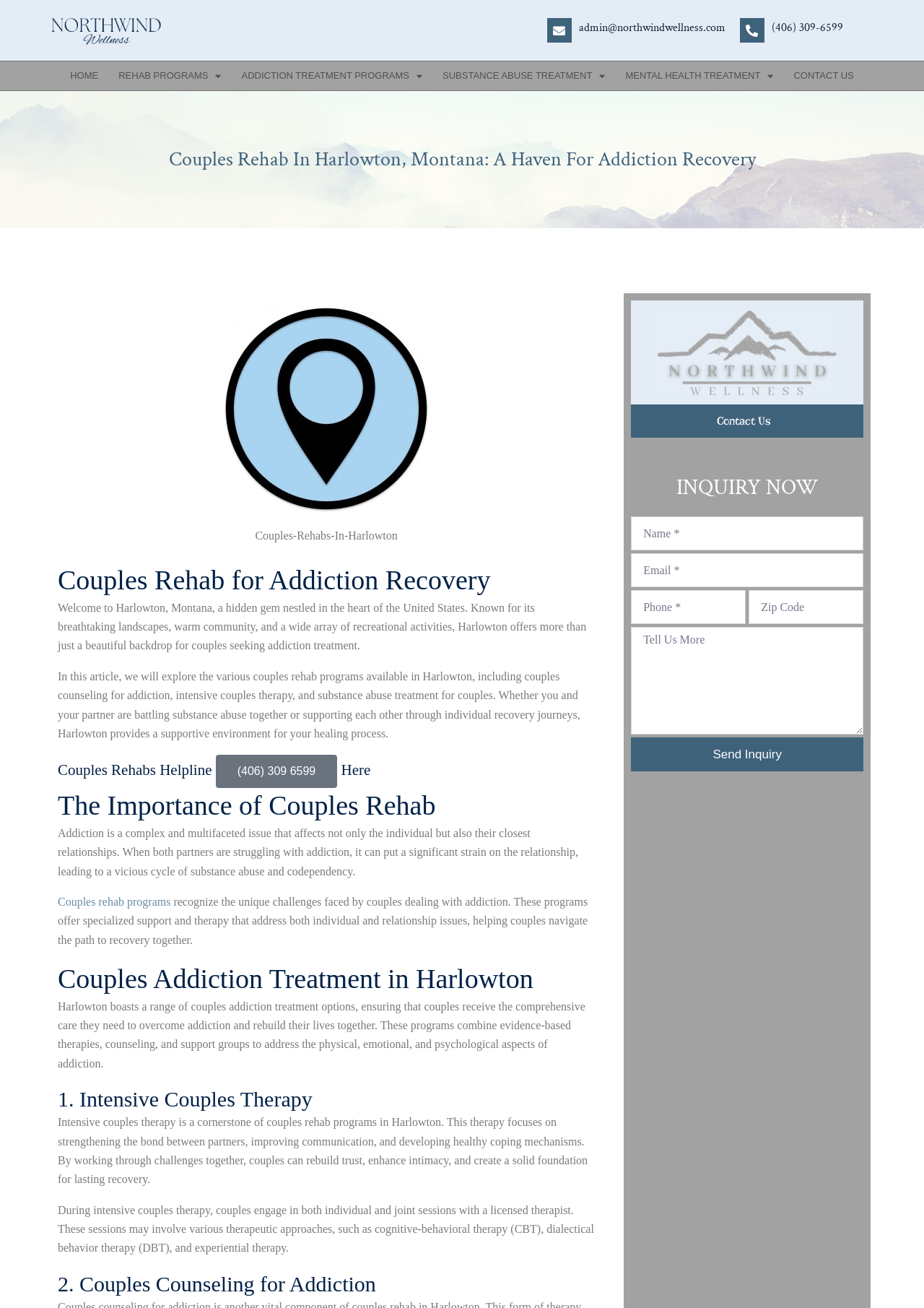Provide the bounding box coordinates of the HTML element this sentence describes: "Mental Health Treatment".

[0.666, 0.047, 0.848, 0.069]